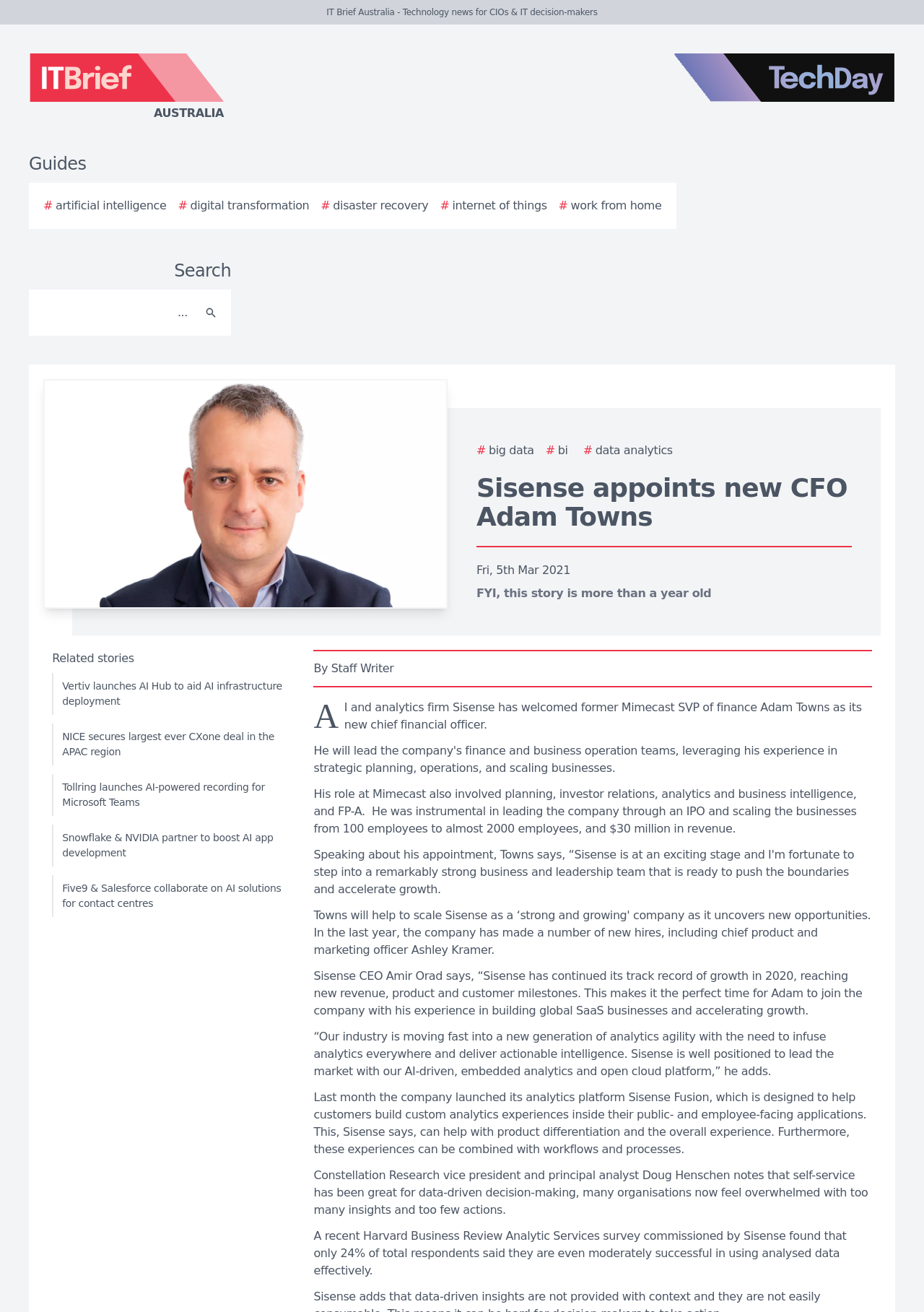What is the name of the platform launched by Sisense last month?
Analyze the image and provide a thorough answer to the question.

The answer can be found in the text 'Last month the company launched its analytics platform Sisense Fusion, which is designed to help customers build custom analytics experiences inside their public- and employee-facing applications.'